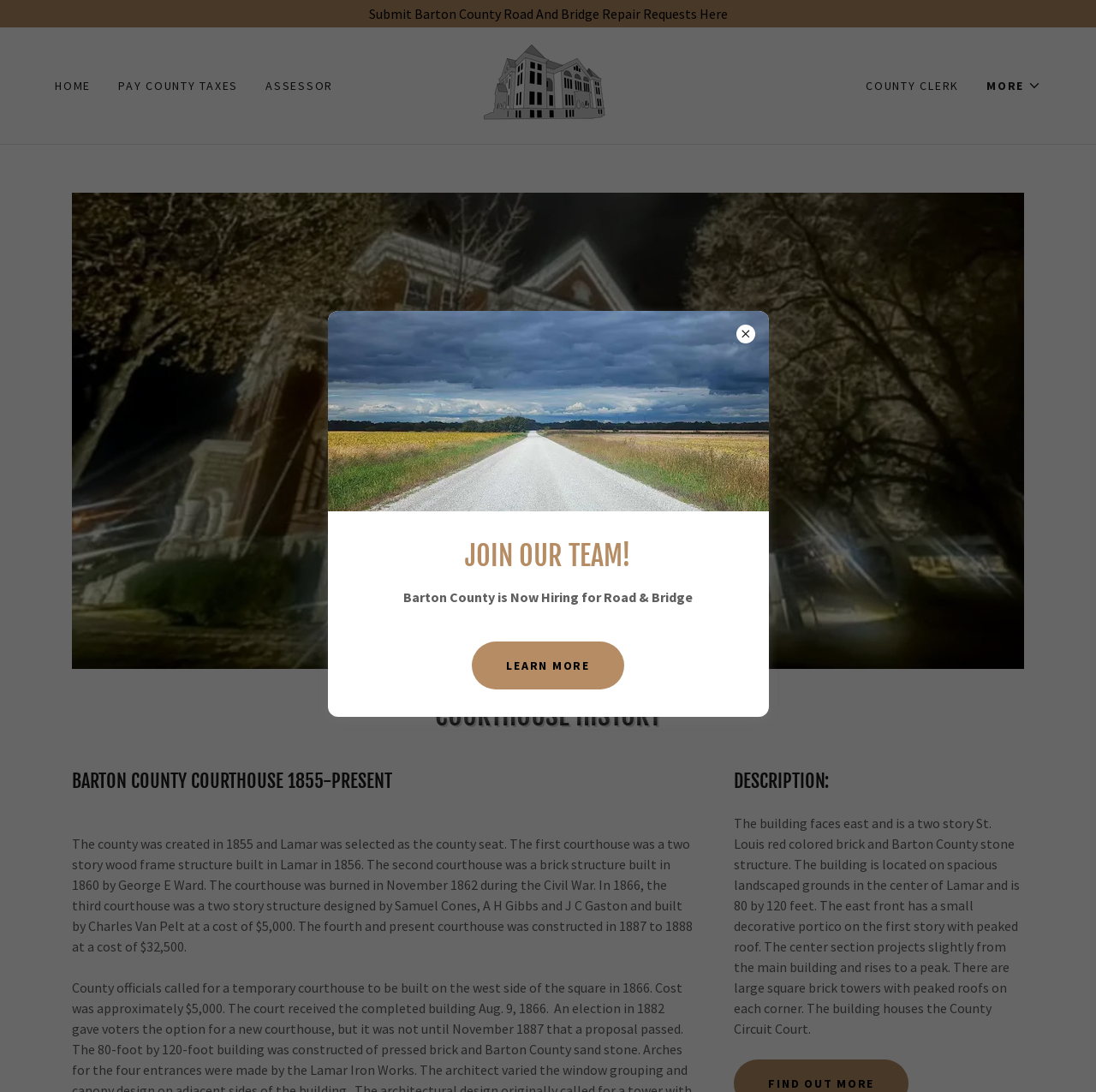Provide a one-word or short-phrase answer to the question:
How many stories does the current courthouse have?

Two